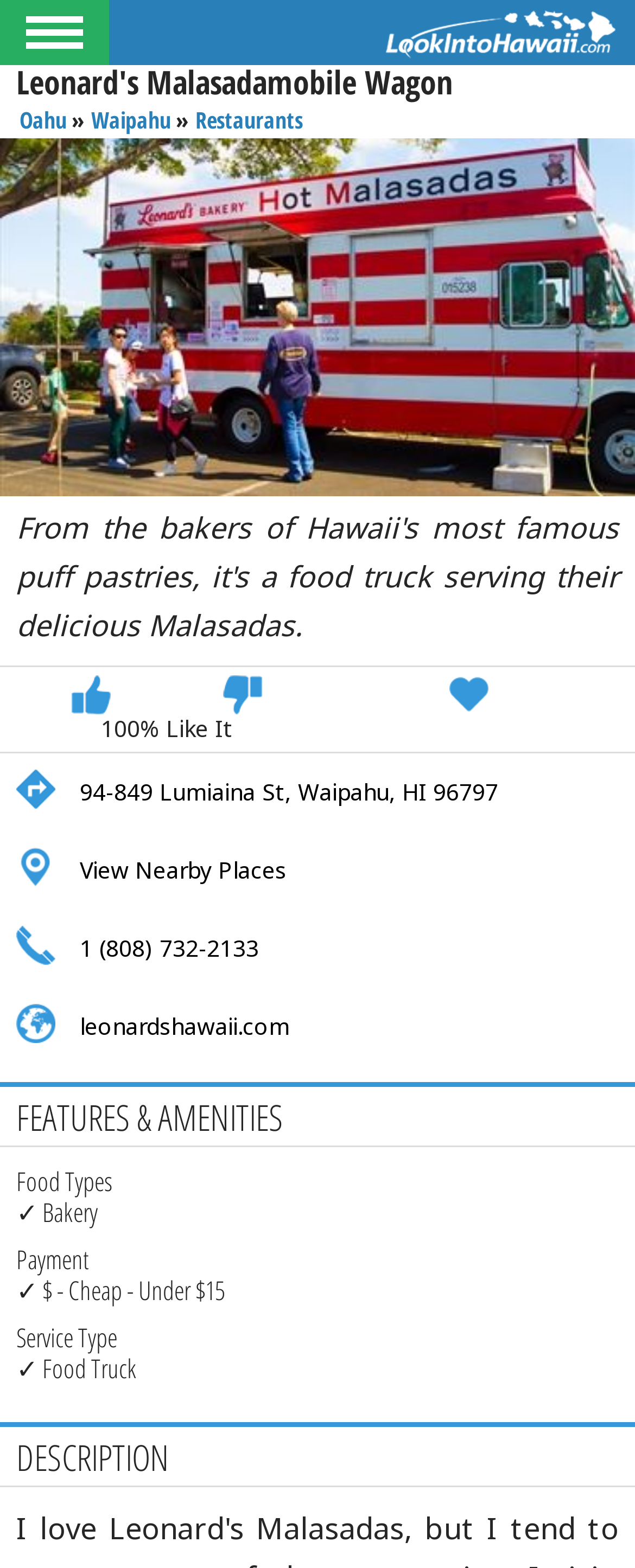Find the bounding box coordinates corresponding to the UI element with the description: "Waipahu". The coordinates should be formatted as [left, top, right, bottom], with values as floats between 0 and 1.

[0.144, 0.067, 0.269, 0.086]